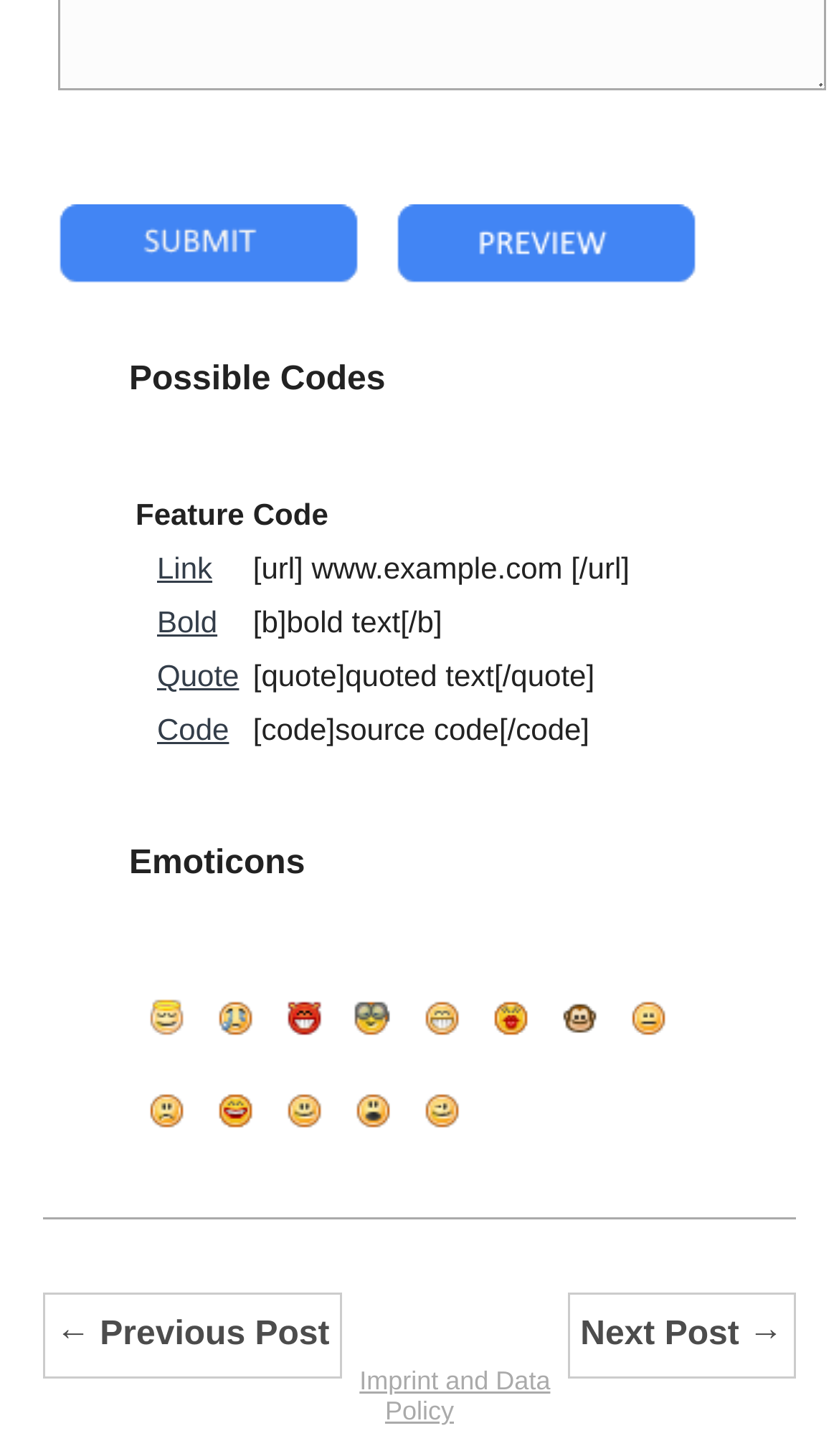Find the bounding box coordinates of the element's region that should be clicked in order to follow the given instruction: "click the submit button". The coordinates should consist of four float numbers between 0 and 1, i.e., [left, top, right, bottom].

[0.069, 0.14, 0.428, 0.194]